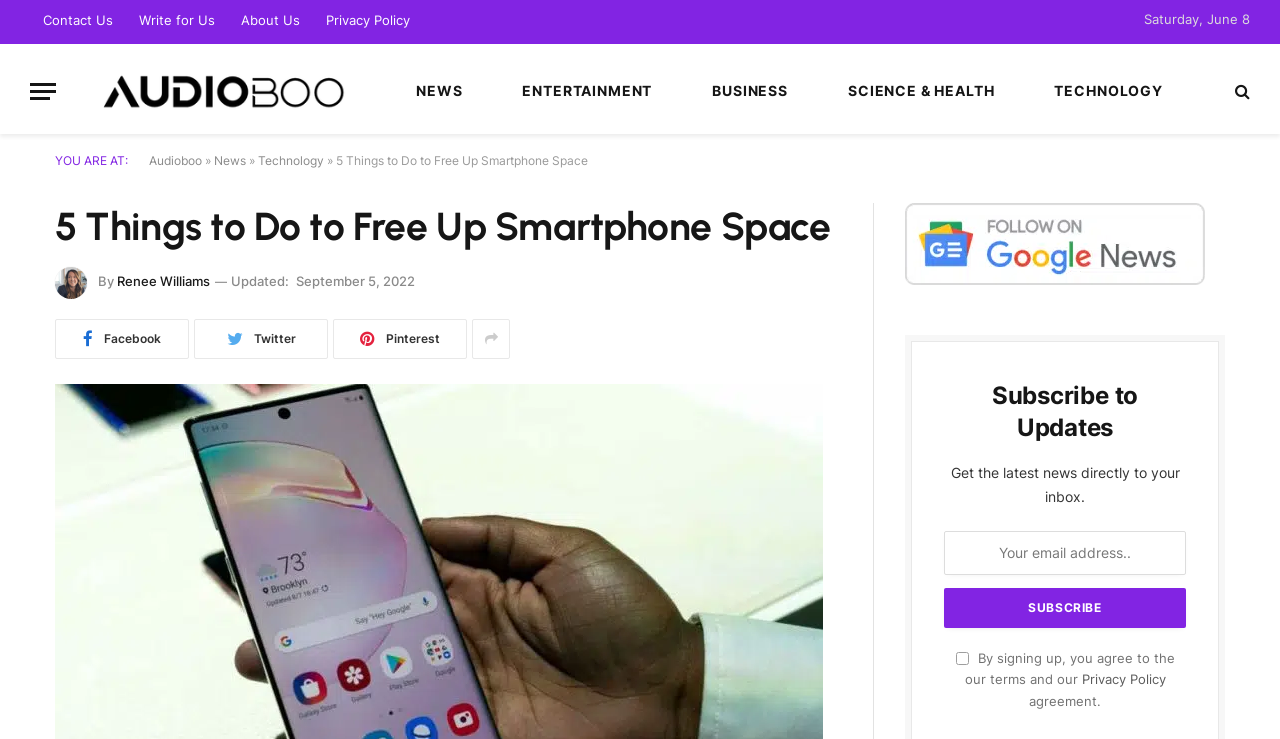Utilize the details in the image to thoroughly answer the following question: What is the date of the article?

I found the date of the article by looking at the 'Updated:' section, which is located below the author's name and image. The date is specified as 'September 5, 2022'.